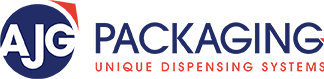What is emphasized by the phrase 'UNIQUE DISPENSING SYSTEMS'? Analyze the screenshot and reply with just one word or a short phrase.

Company's specialization